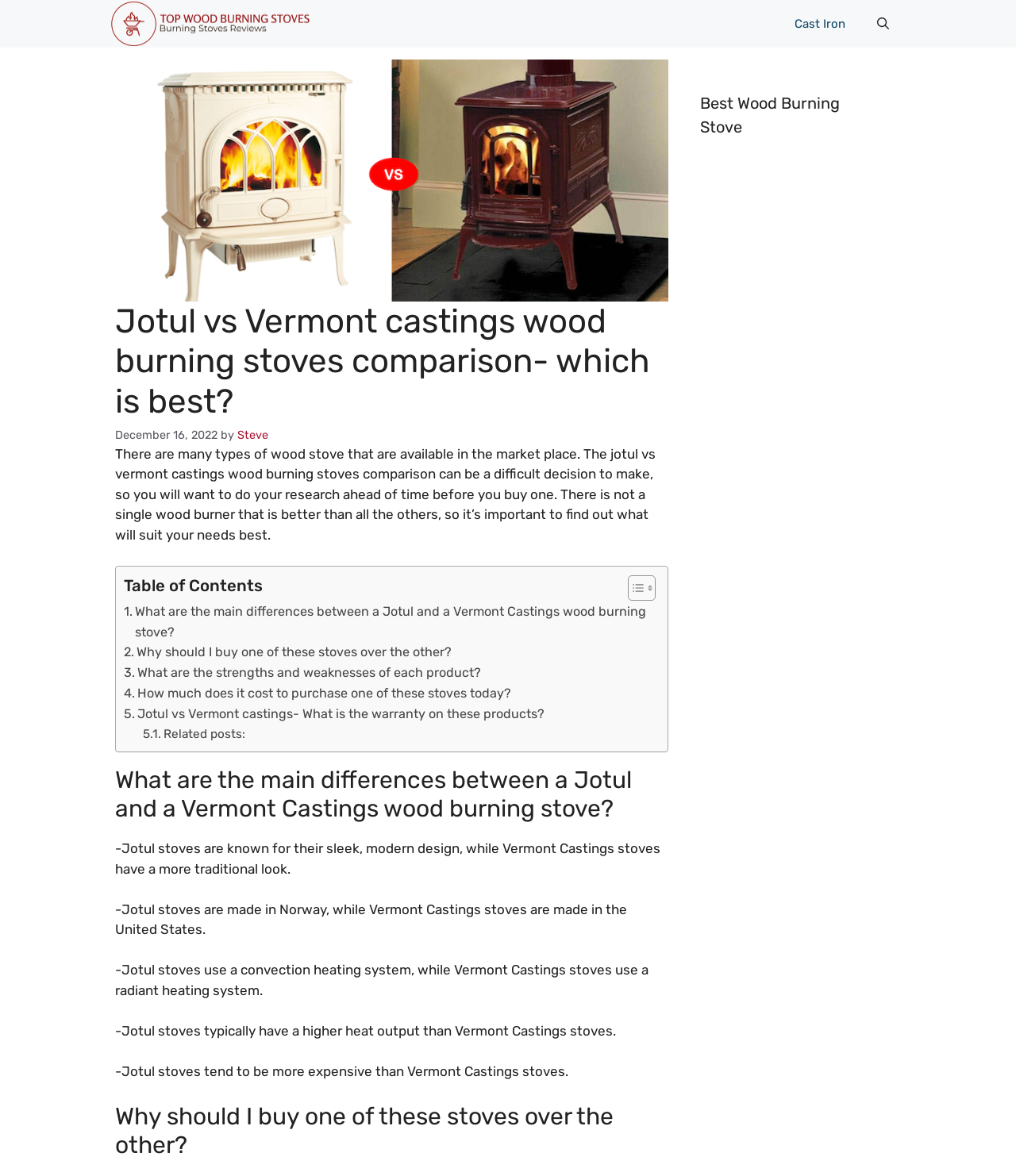Extract the bounding box coordinates for the HTML element that matches this description: "Related posts:". The coordinates should be four float numbers between 0 and 1, i.e., [left, top, right, bottom].

[0.141, 0.616, 0.242, 0.633]